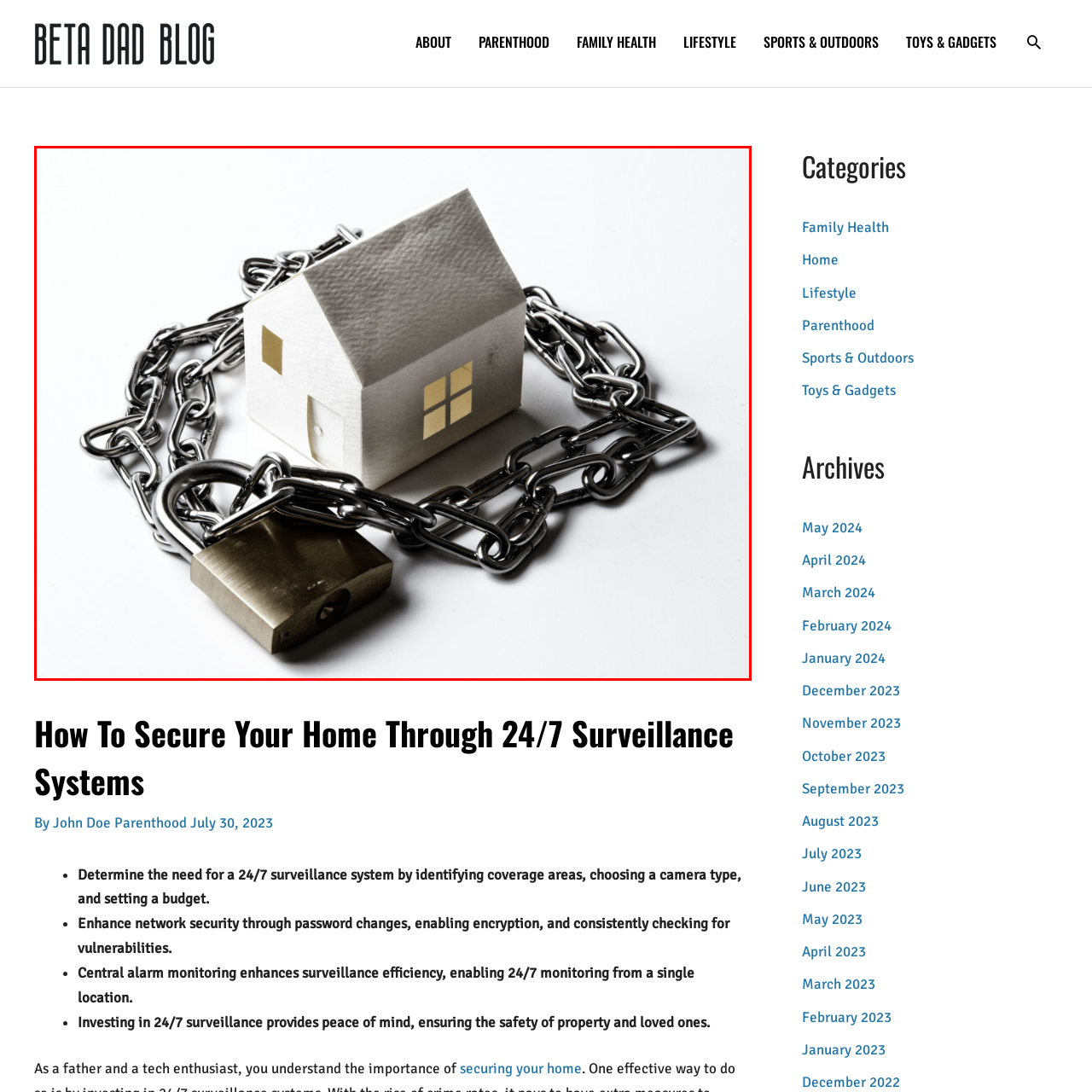Examine the content inside the red boundary in the image and give a detailed response to the following query: What is symbolized by the soft glow in the windows?

The question asks about the symbolism of the soft glow in the windows. According to the caption, the soft glow in the windows symbolizes safety and vigilance, which is a key aspect of the image's metaphorical representation of home security.